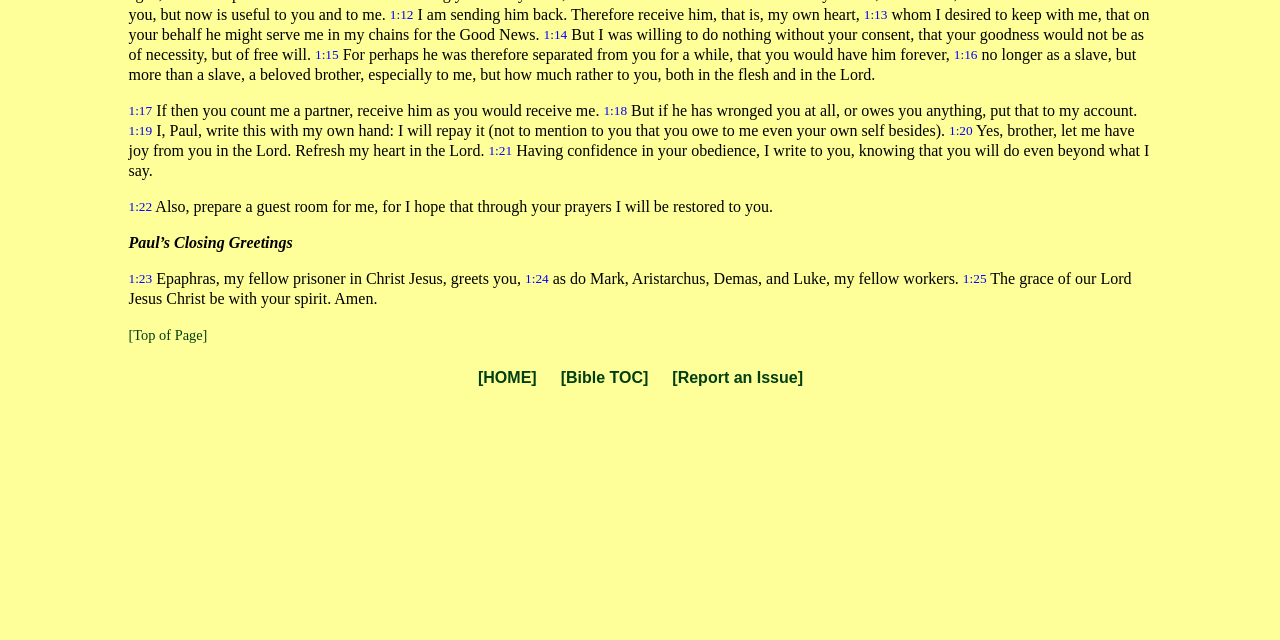Please find the bounding box for the UI component described as follows: "[Bible TOC]".

[0.43, 0.563, 0.514, 0.616]